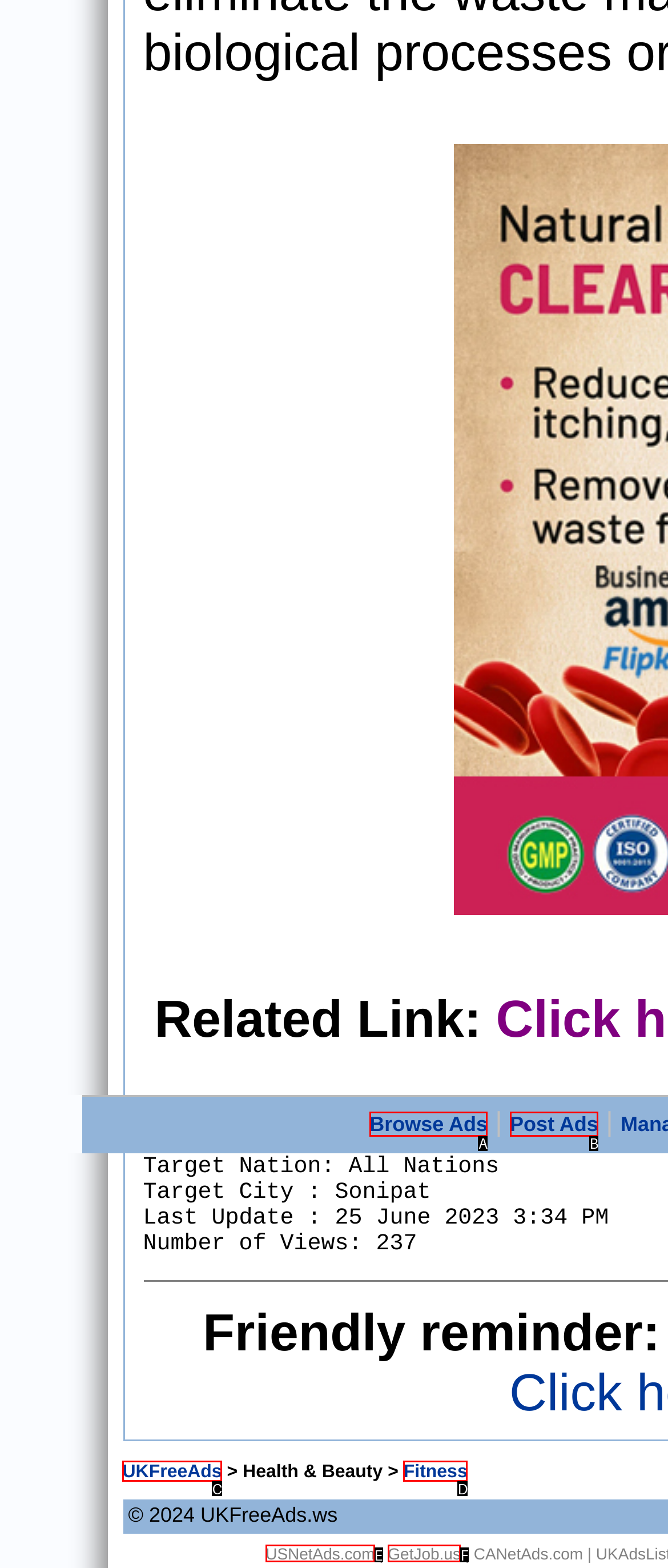Find the option that matches this description: Post Ads
Provide the corresponding letter directly.

B